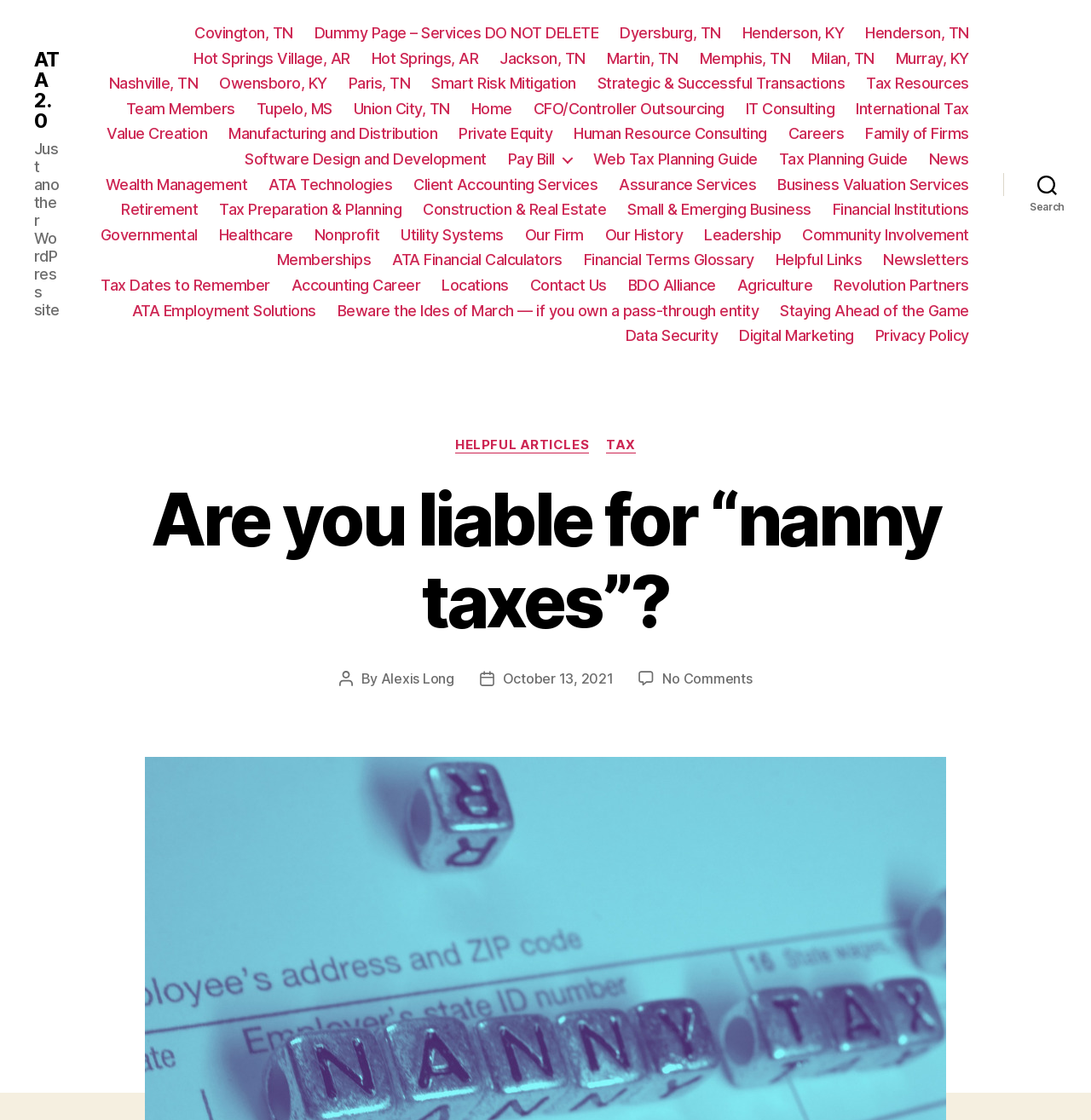From the image, can you give a detailed response to the question below:
What is the purpose of the 'Search' button?

The 'Search' button is located at the top-right corner of the webpage, and it allows users to search for specific content within the website. When clicked, it expands to reveal a search bar.